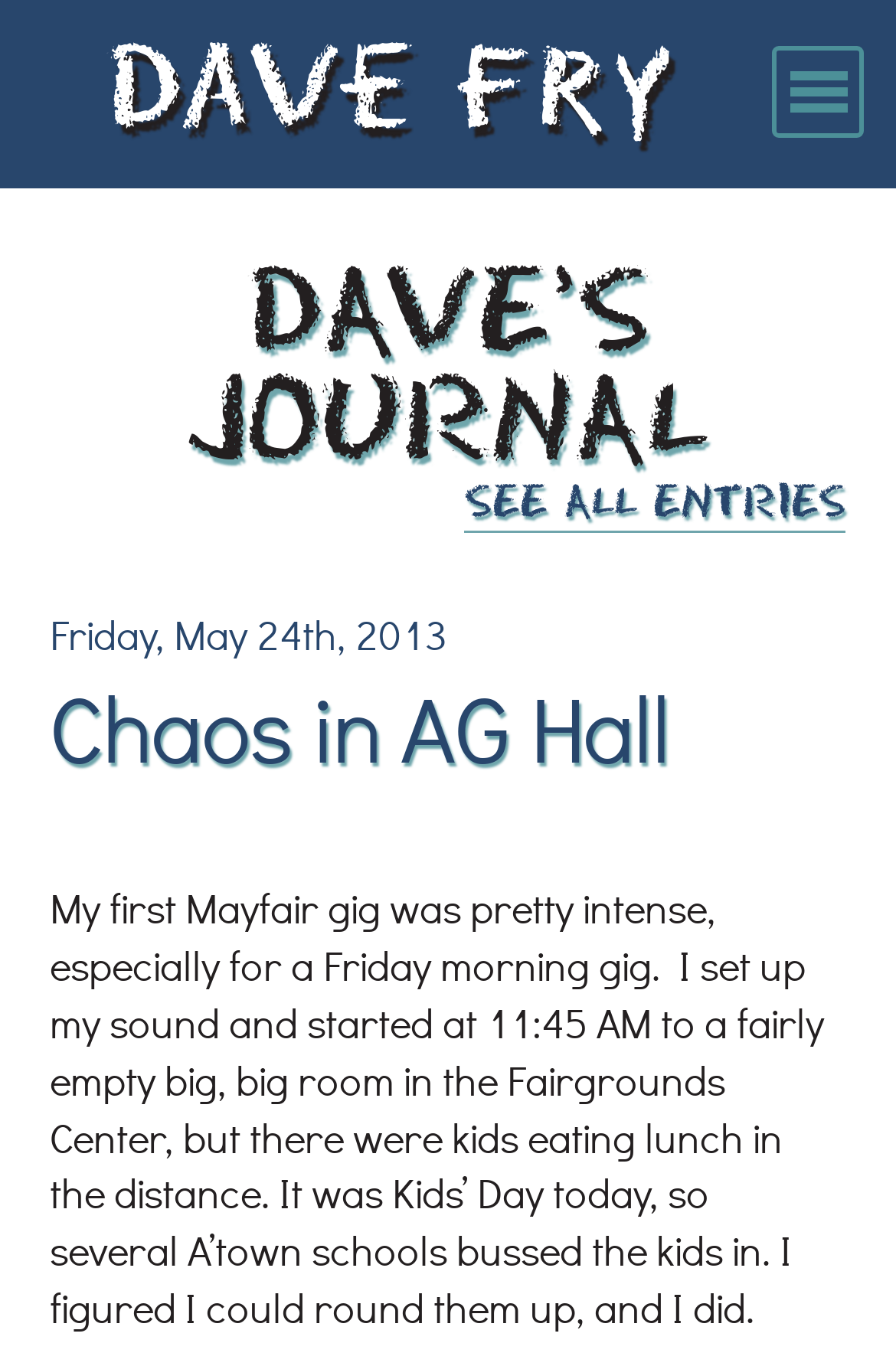Give a succinct answer to this question in a single word or phrase: 
What time did the gig start?

11:45 AM